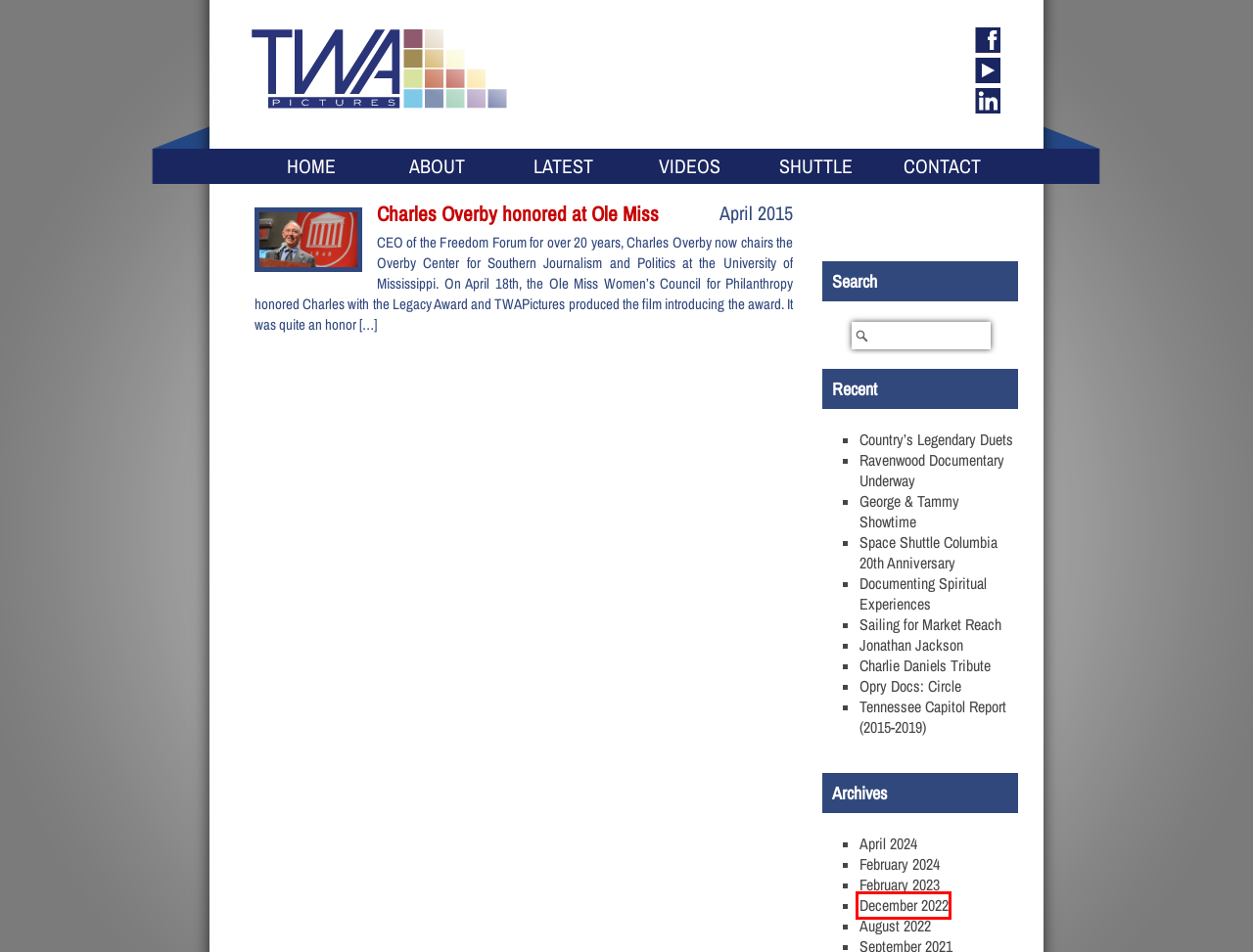You are looking at a screenshot of a webpage with a red bounding box around an element. Determine the best matching webpage description for the new webpage resulting from clicking the element in the red bounding box. Here are the descriptions:
A. TWAPictures: Charlie Daniels Tribute
B. TWAPictures: George & Tammy Showtime
C. TWAPictures: Documenting Spiritual Experiences
D. TWAPictures: Opry Docs: Circle
E. TWAPictures: Archives for April 2024 |
F. TWAPictures: Space Shuttle Columbia 20th Anniversary
G. TWAPictures: Archives for December 2022 |
H. TWAPictures: Charles Overby honored at Ole Miss

G